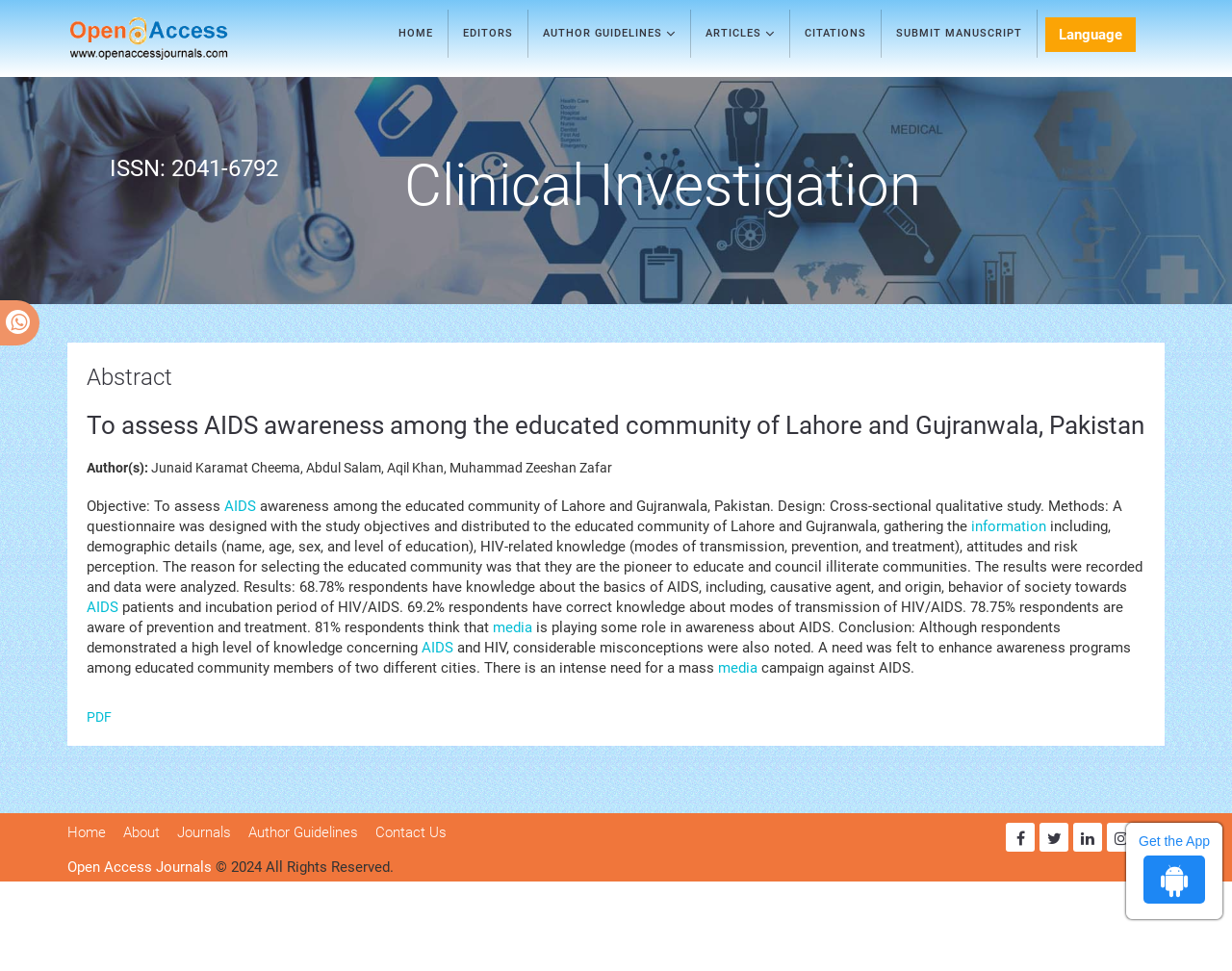Extract the bounding box coordinates for the described element: "title="Open Access Journals"". The coordinates should be represented as four float numbers between 0 and 1: [left, top, right, bottom].

[0.055, 0.0, 0.232, 0.079]